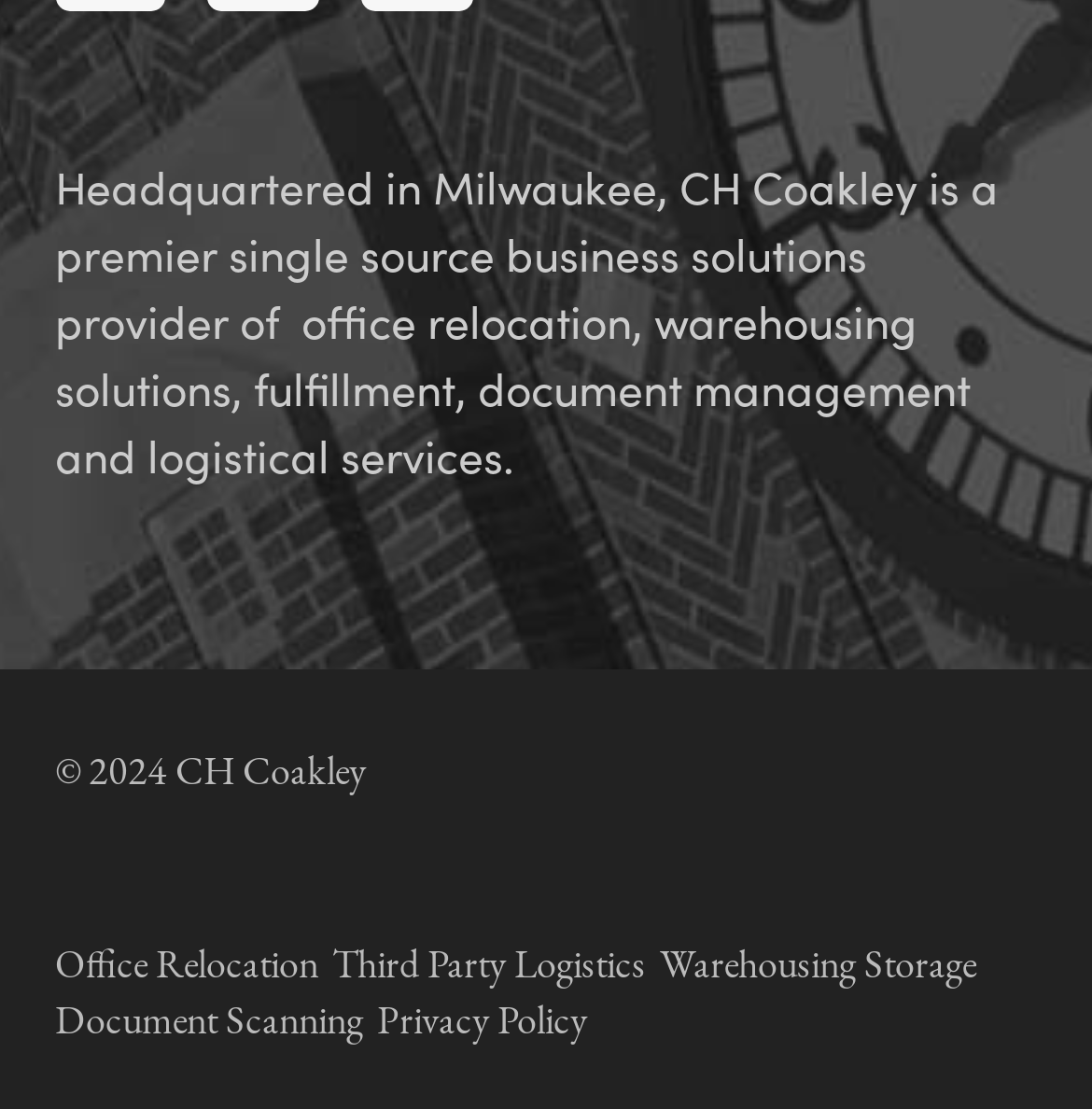What is the first service mentioned in the footer menu?
Please answer using one word or phrase, based on the screenshot.

Office Relocation